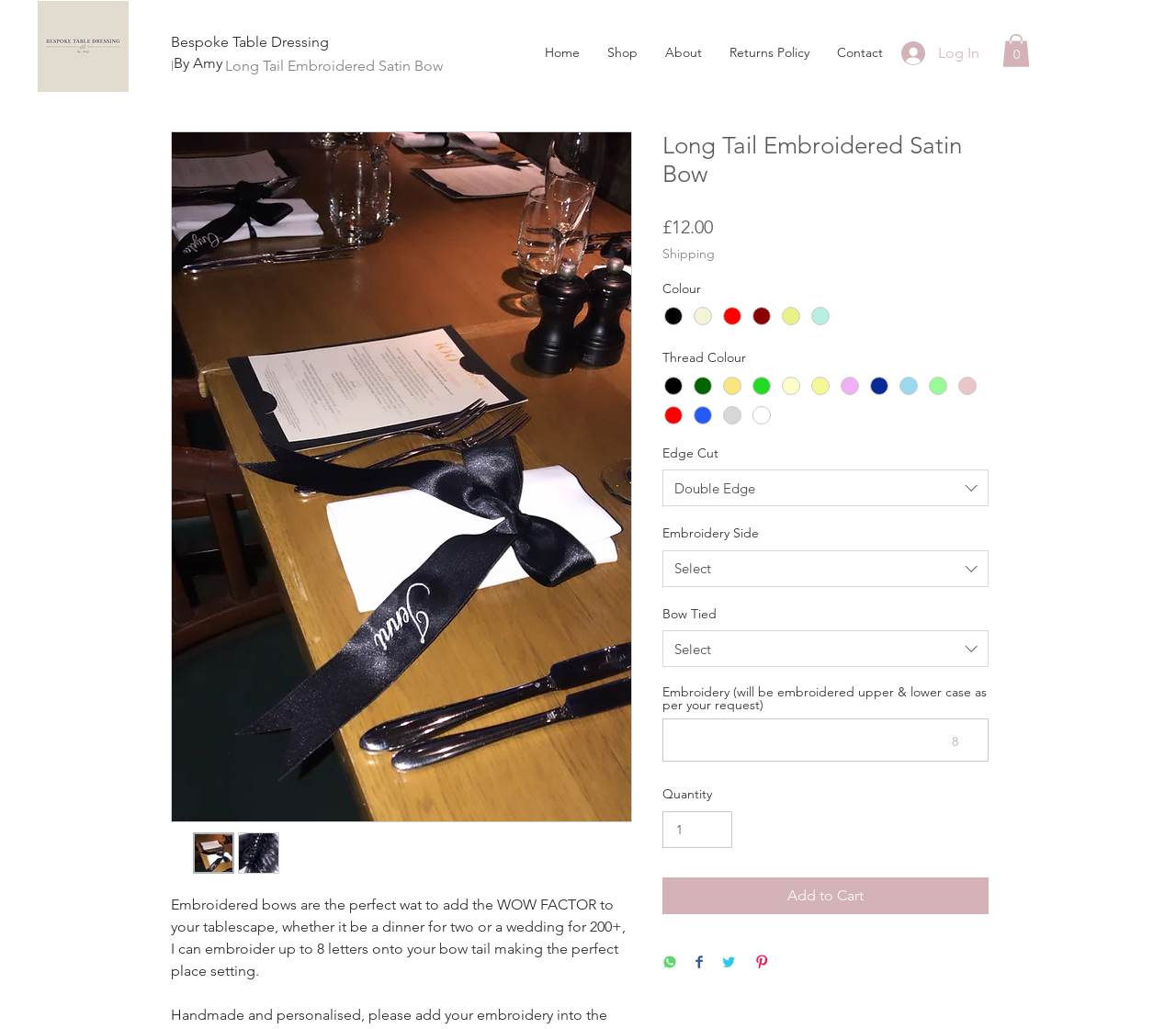Please mark the bounding box coordinates of the area that should be clicked to carry out the instruction: "Share the product on WhatsApp".

[0.563, 0.928, 0.576, 0.945]